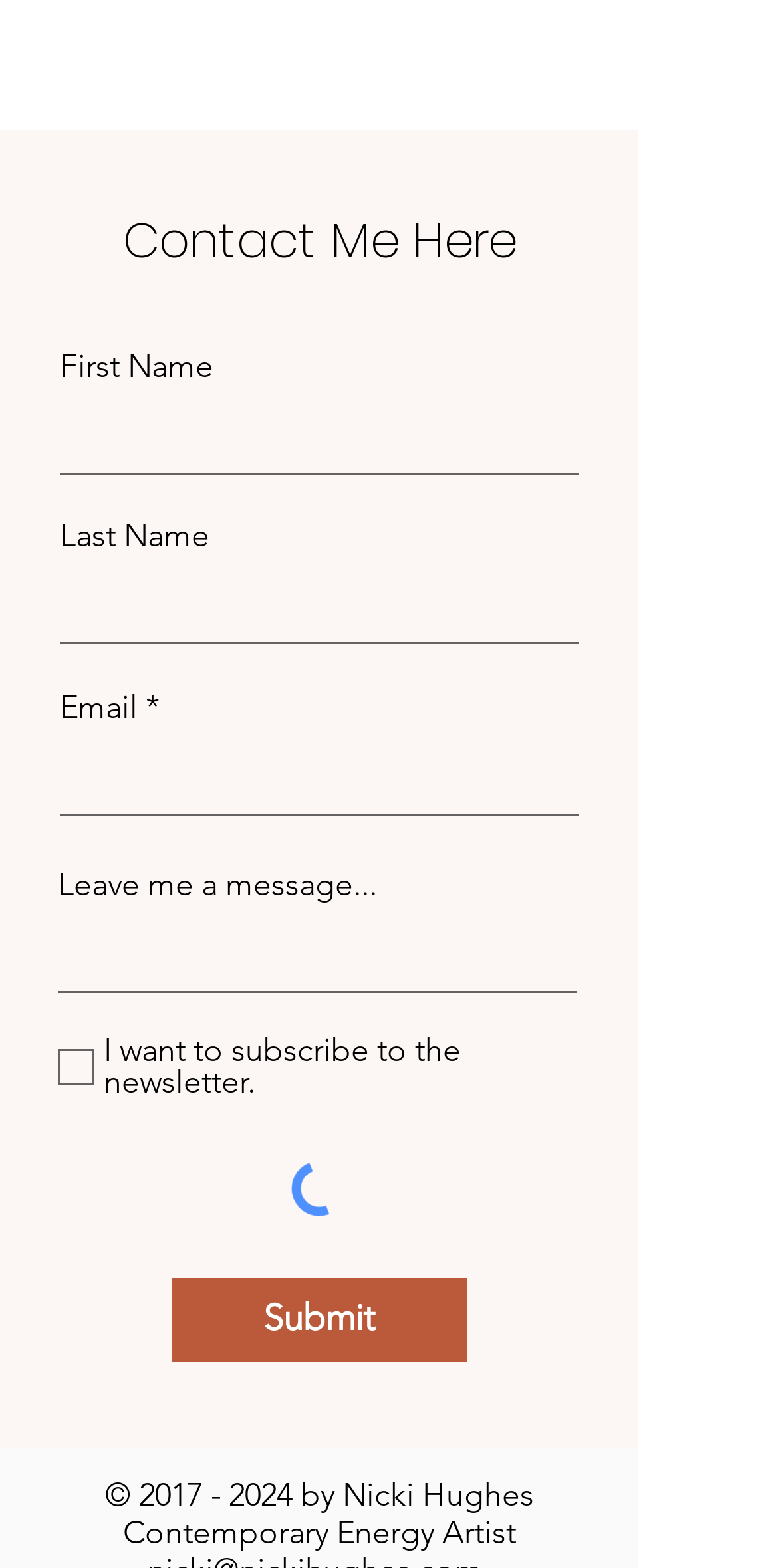What is the option to receive newsletters?
Ensure your answer is thorough and detailed.

The webpage contains a checkbox labeled 'I want to subscribe to the newsletter.' which allows users to opt-in to receive newsletters from the owner.